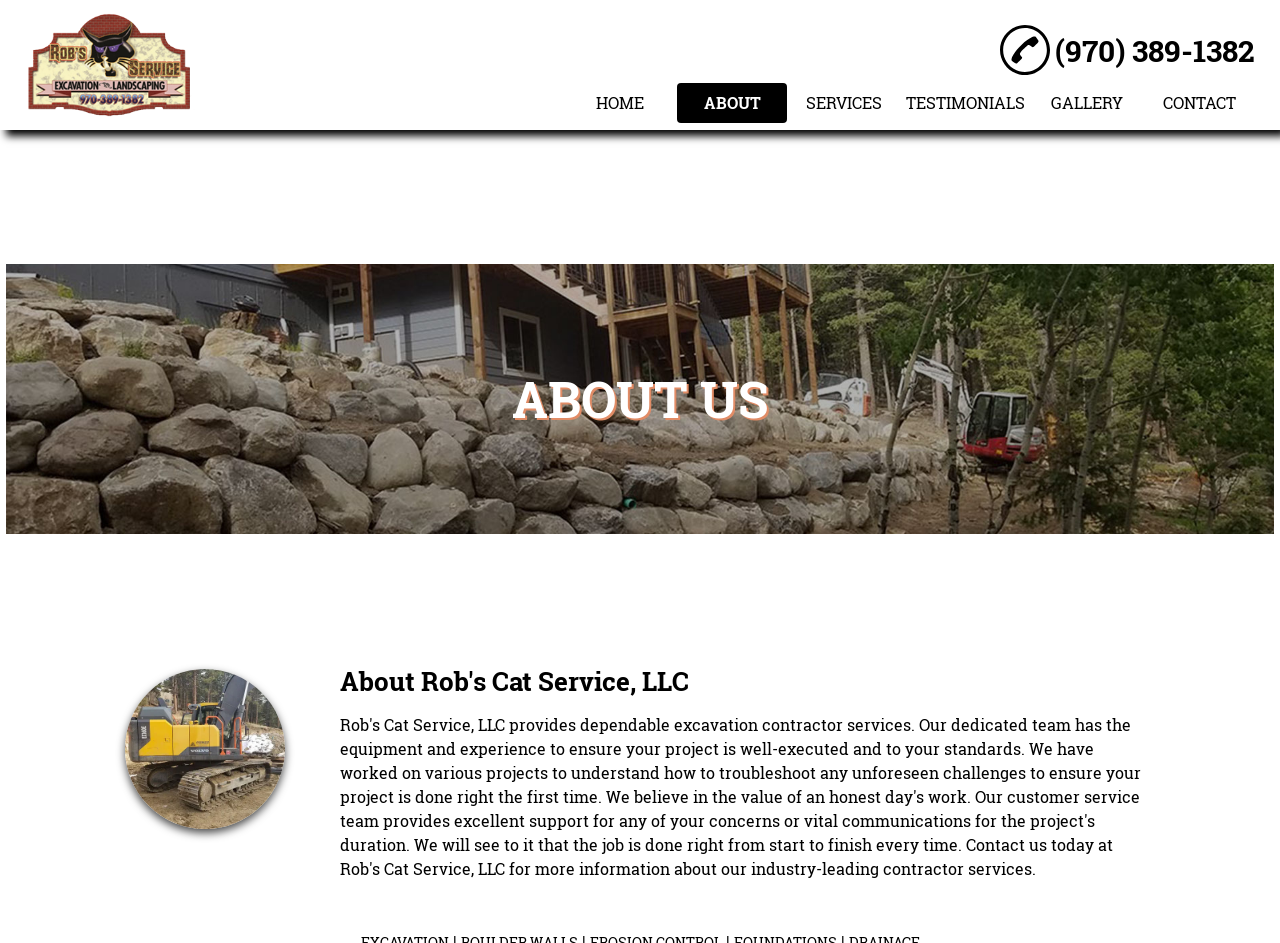Reply to the question with a single word or phrase:
What services does the company provide?

Retaining Walls